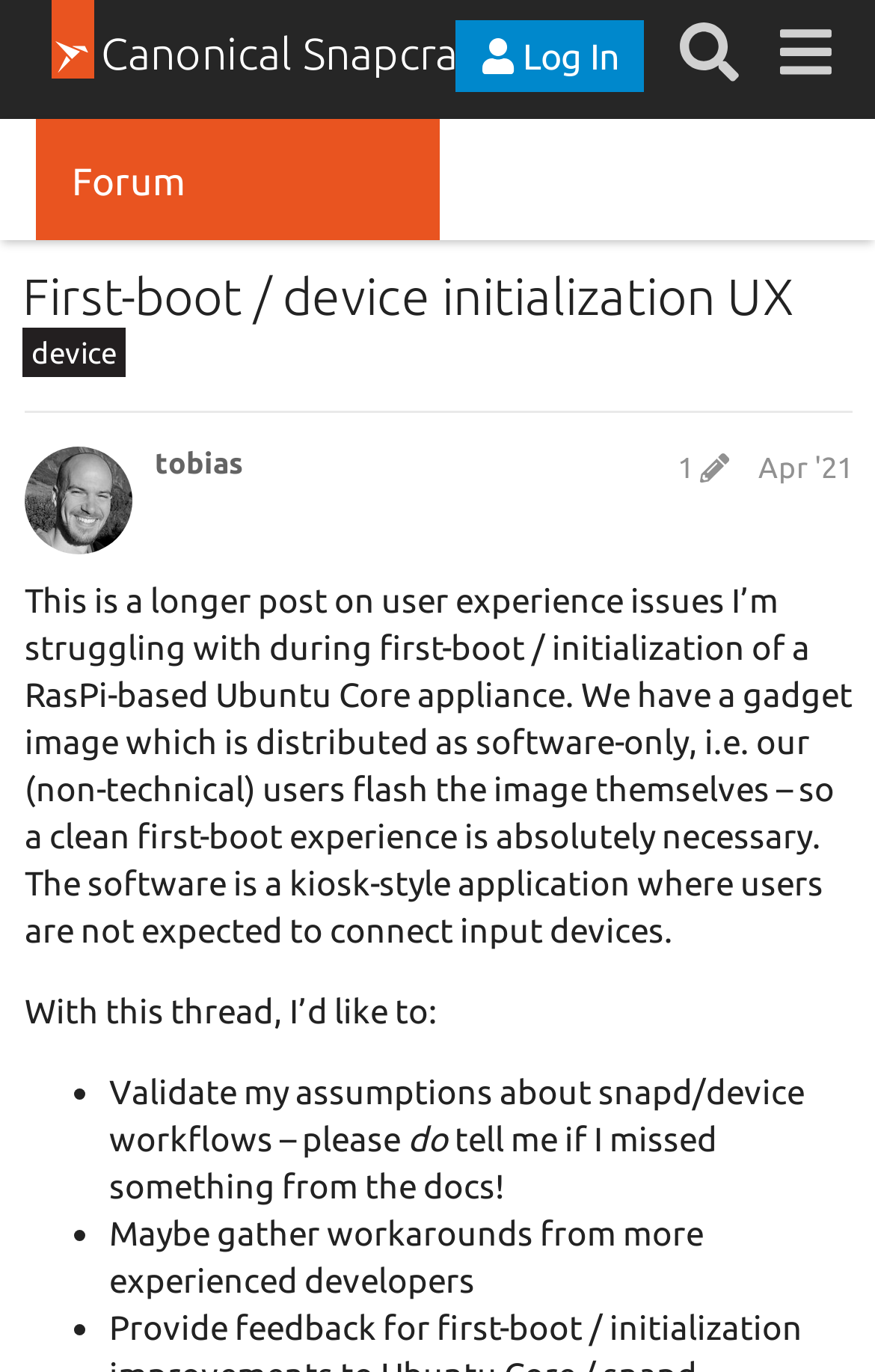What is the author seeking from the community?
Provide a one-word or short-phrase answer based on the image.

validation and workarounds